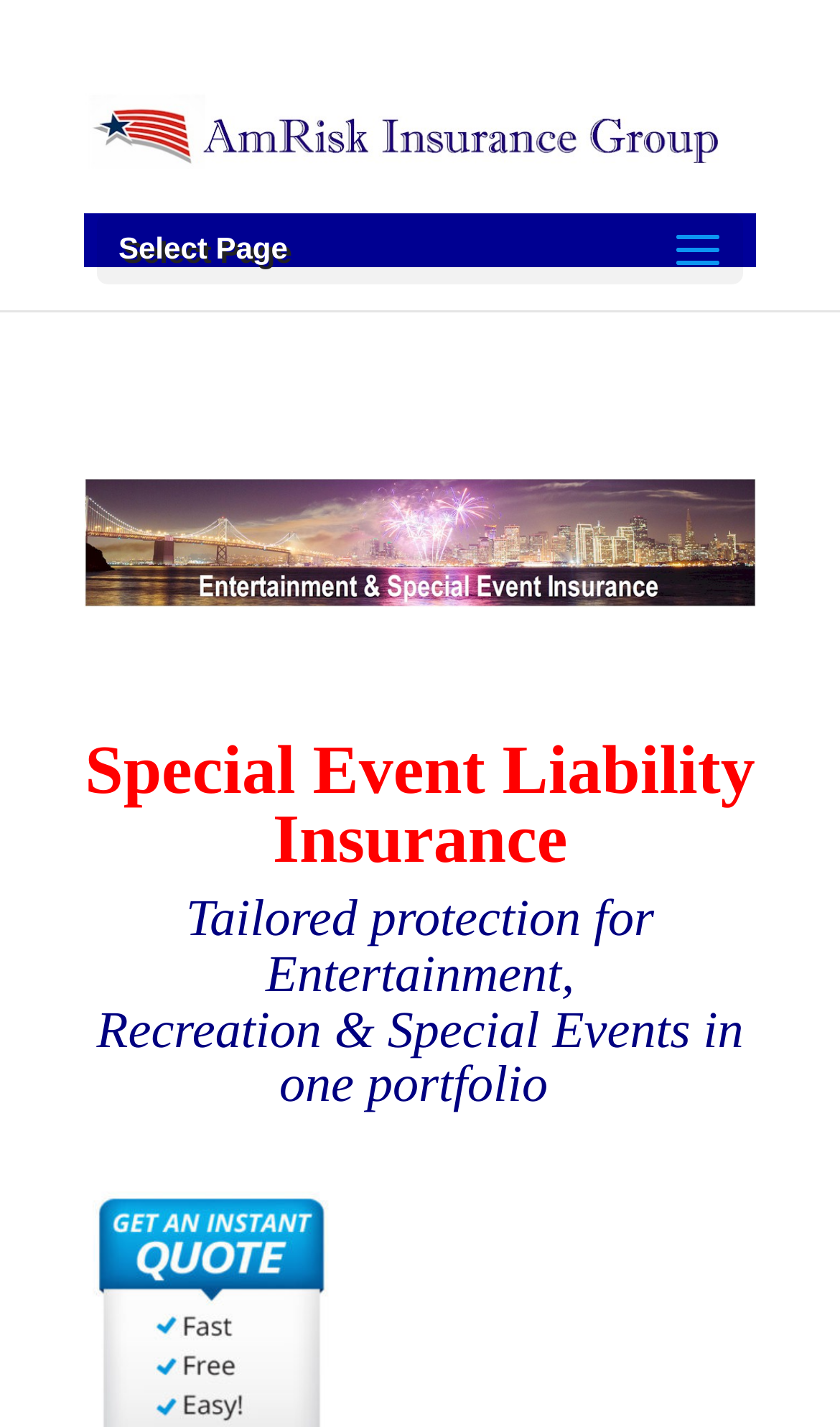Extract the main heading text from the webpage.

Special Event Liability Insurance